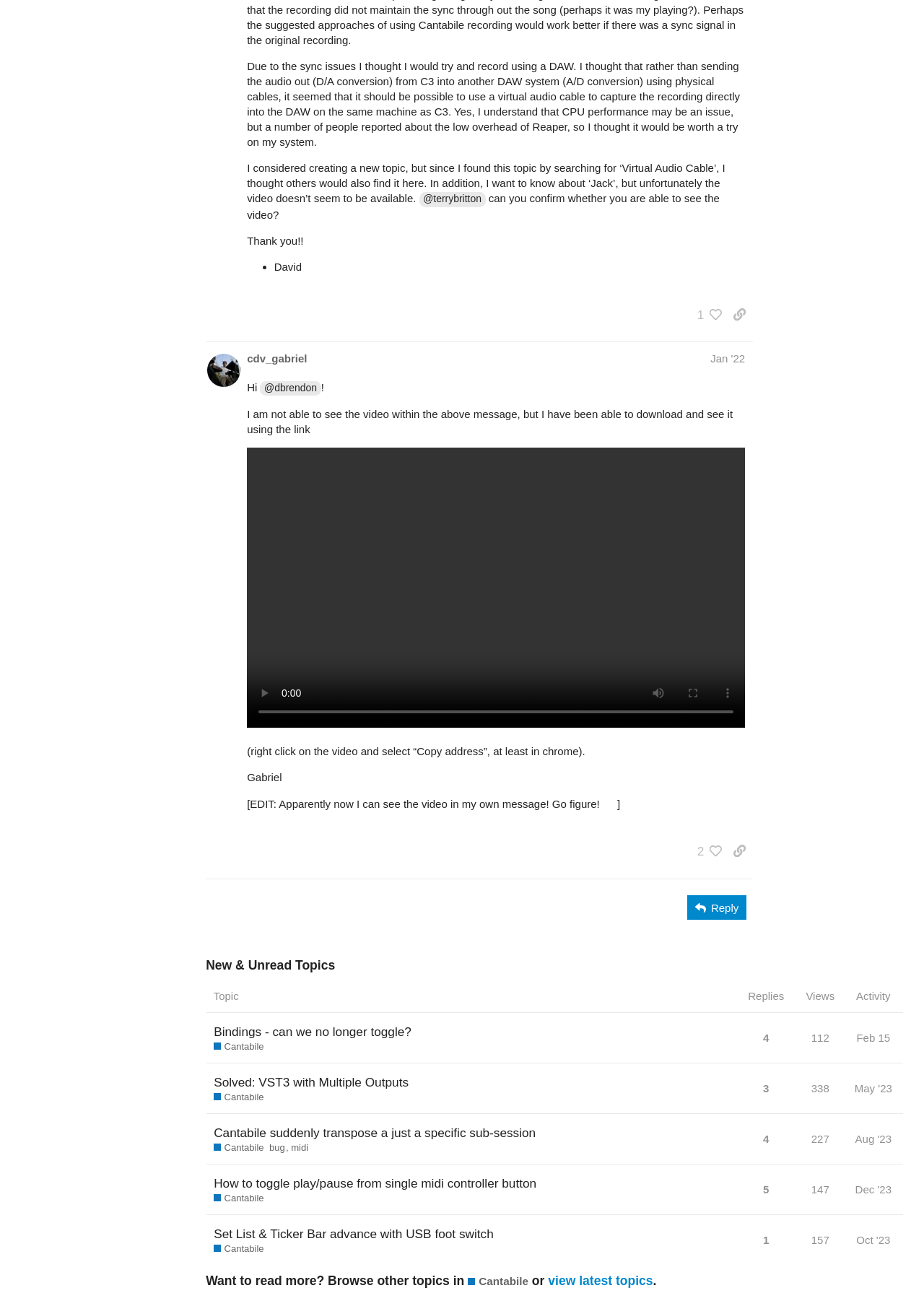Identify the bounding box coordinates of the HTML element based on this description: "view latest topics".

[0.593, 0.975, 0.707, 0.986]